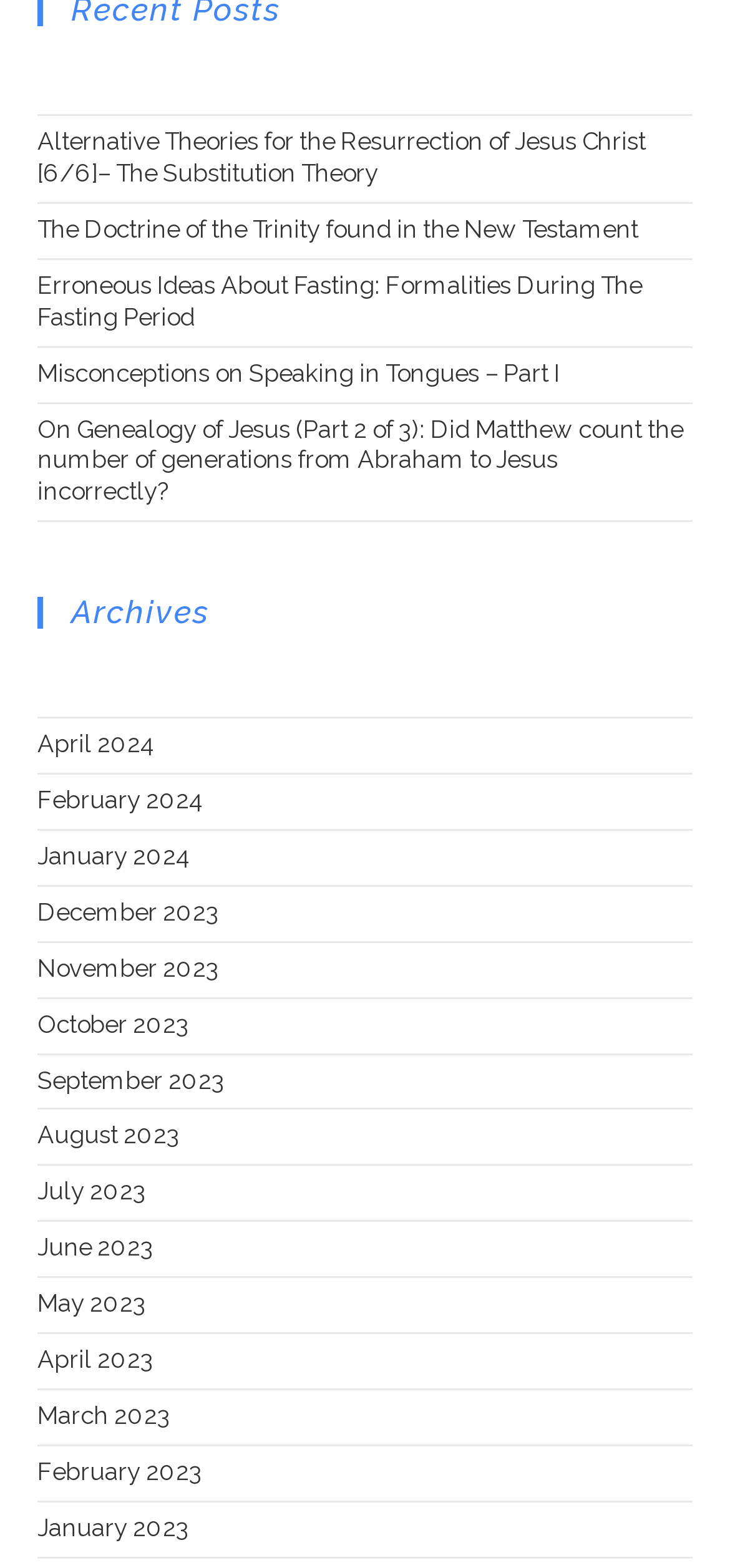Locate the bounding box coordinates of the element you need to click to accomplish the task described by this instruction: "view posts from April 2024".

[0.051, 0.466, 0.213, 0.484]